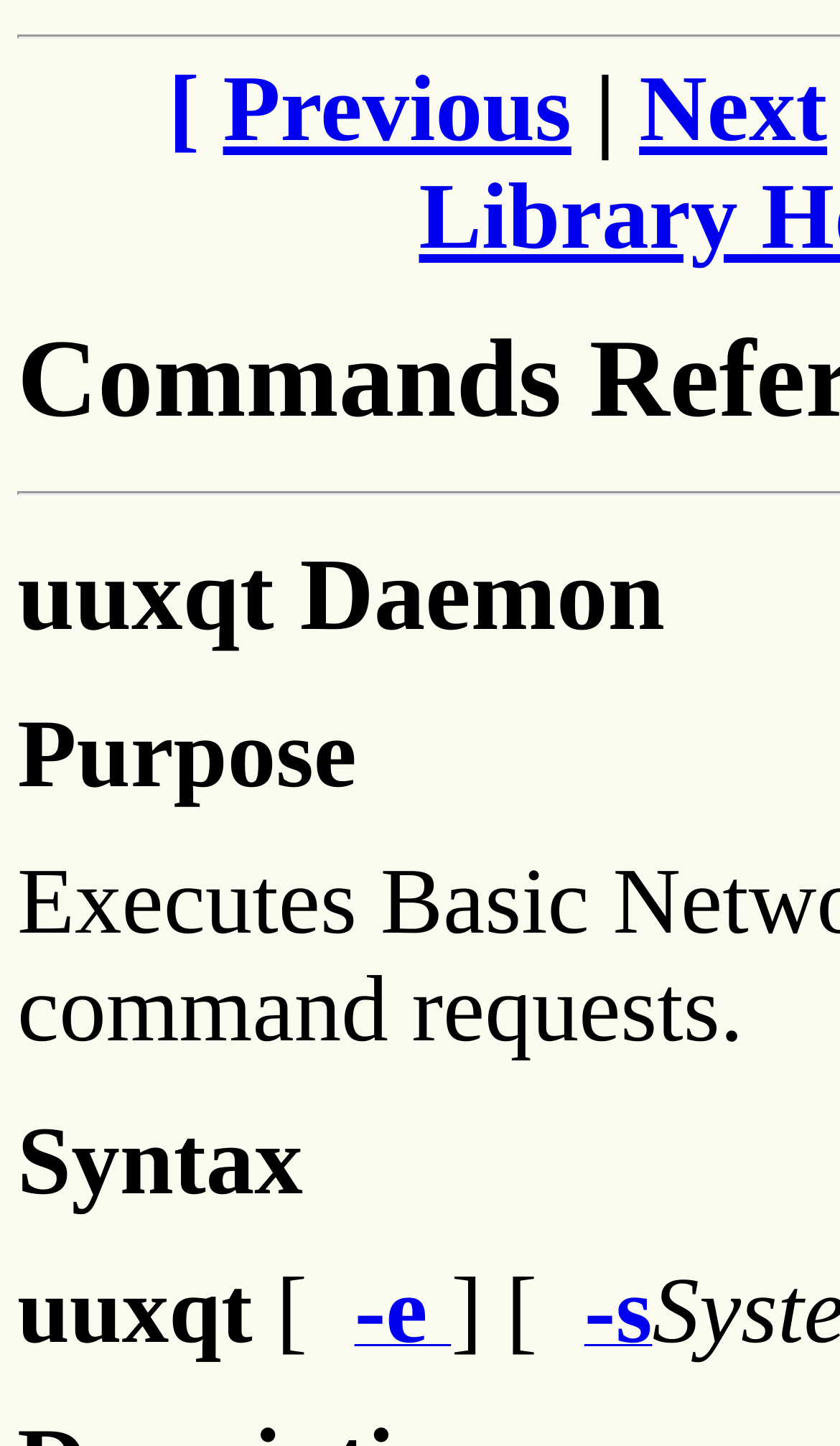Please identify the bounding box coordinates of the clickable area that will allow you to execute the instruction: "Click on the link to go to the next page".

[0.761, 0.04, 0.985, 0.112]